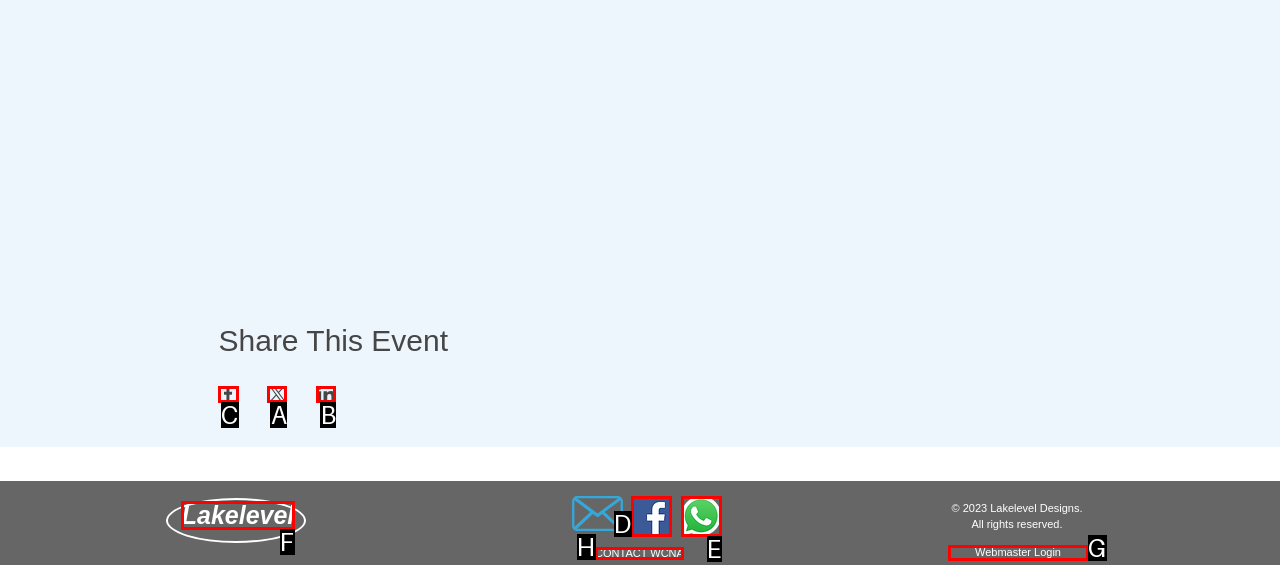Which UI element should you click on to achieve the following task: Share event on Facebook? Provide the letter of the correct option.

C